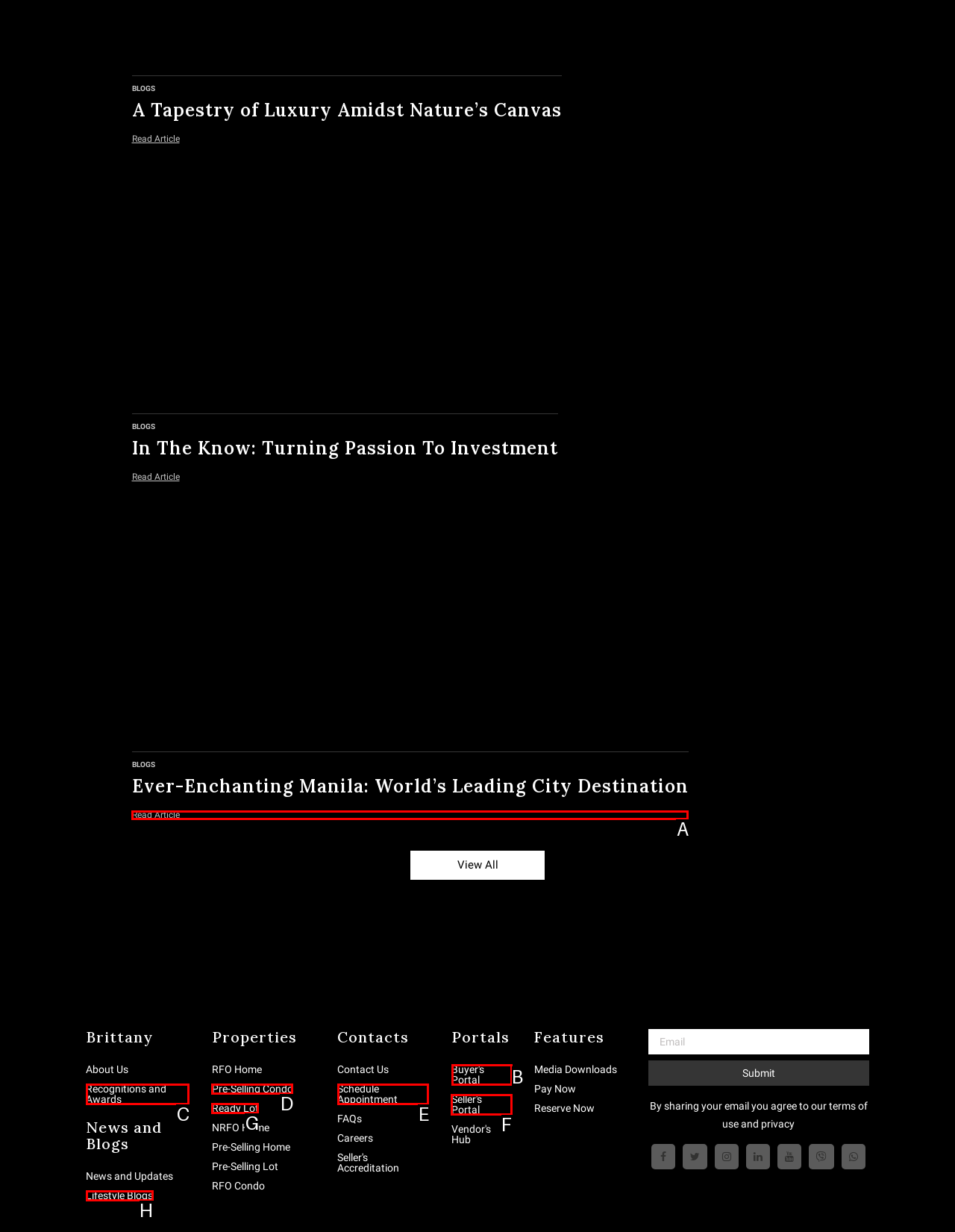Identify the correct UI element to click for this instruction: Go to the buyer's portal
Respond with the appropriate option's letter from the provided choices directly.

B